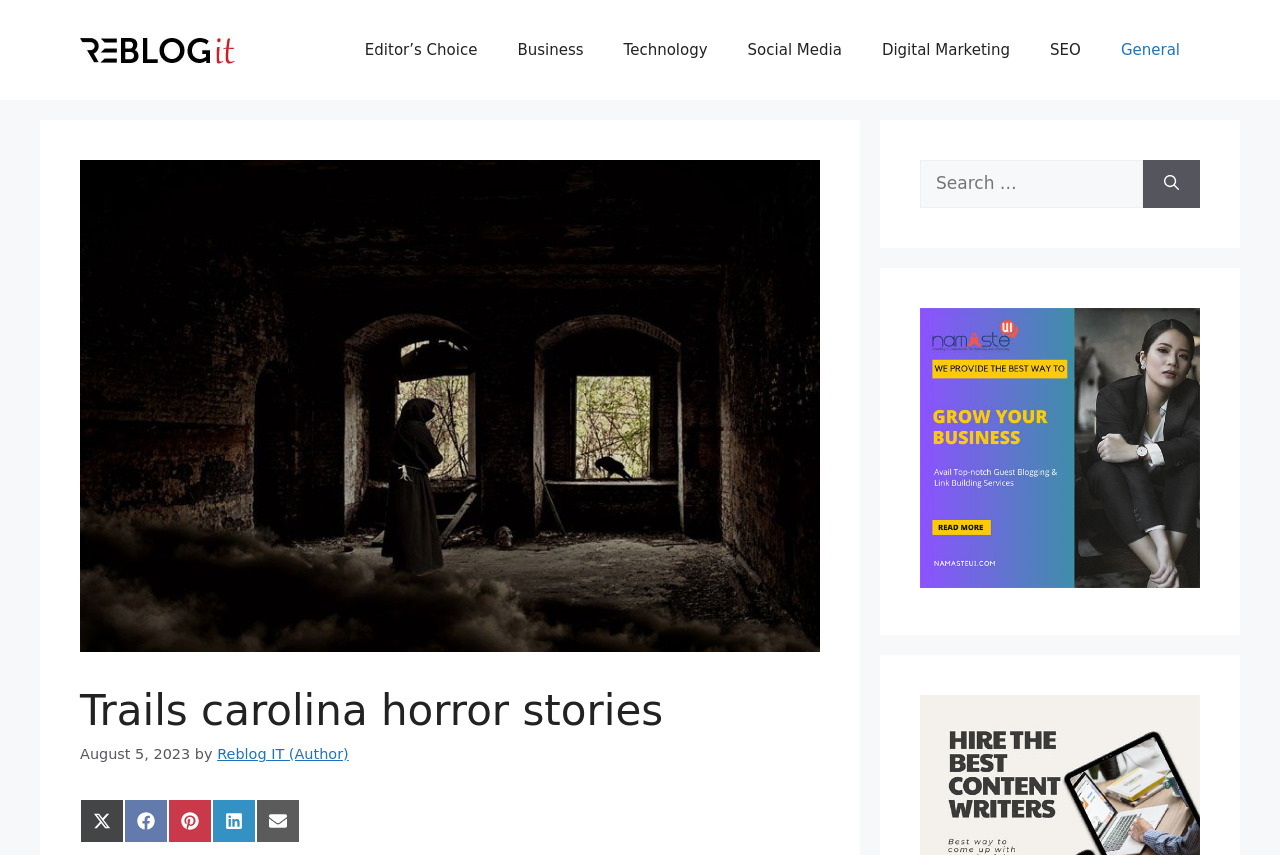Provide a short, one-word or phrase answer to the question below:
What is the purpose of the search box?

To search for content